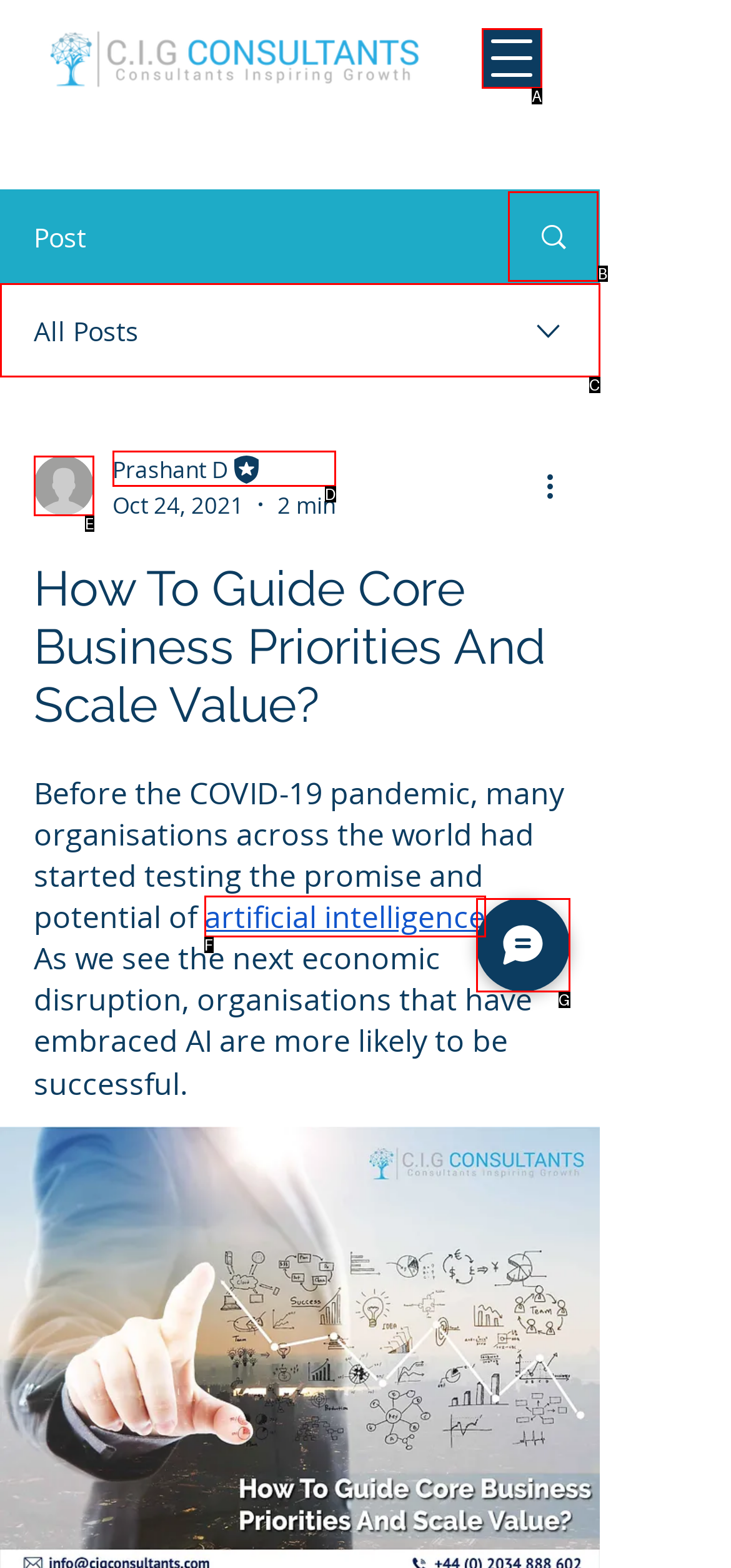Tell me the letter of the HTML element that best matches the description: Login from the provided options.

None